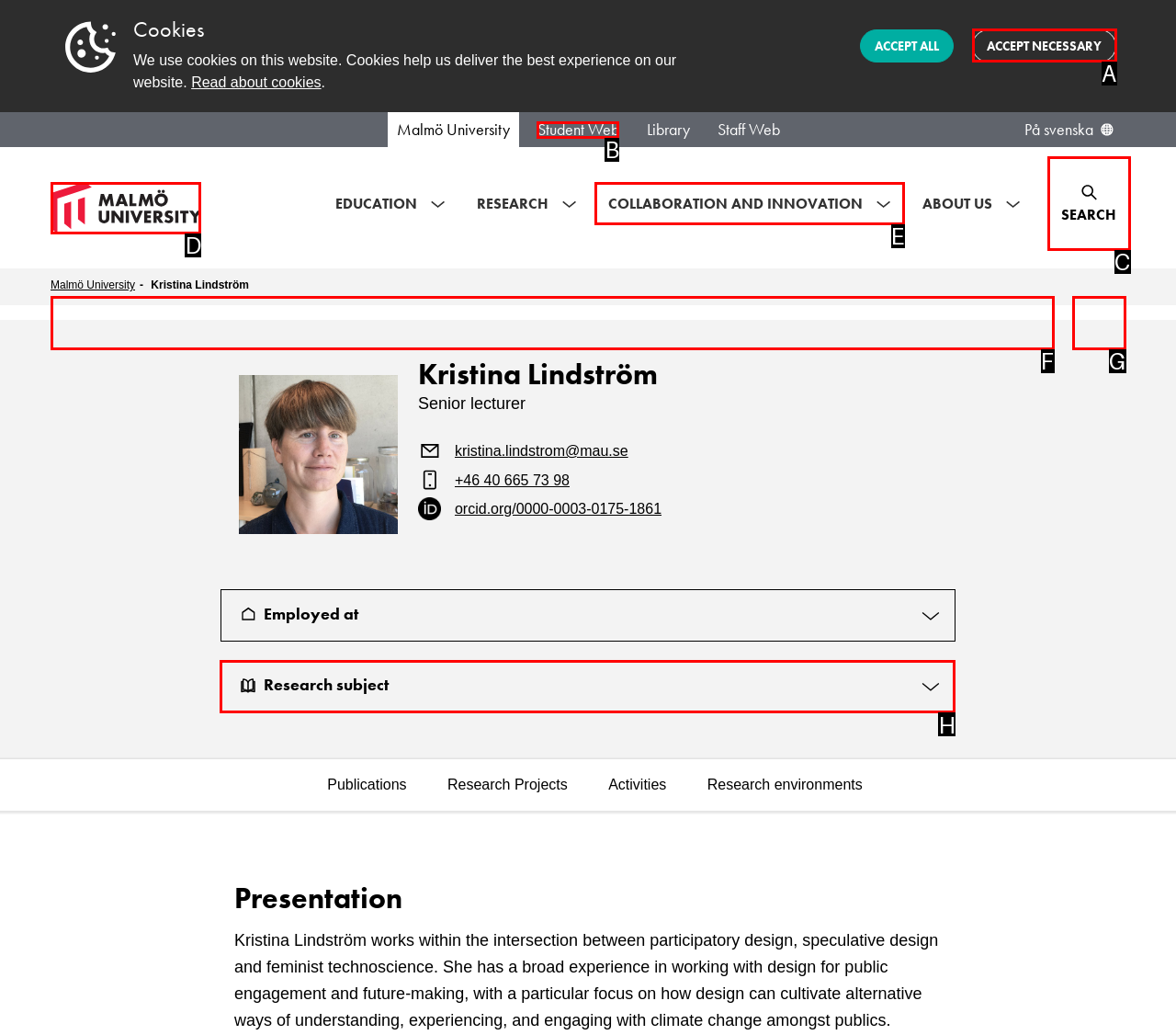Which letter corresponds to the correct option to complete the task: Search for something?
Answer with the letter of the chosen UI element.

C